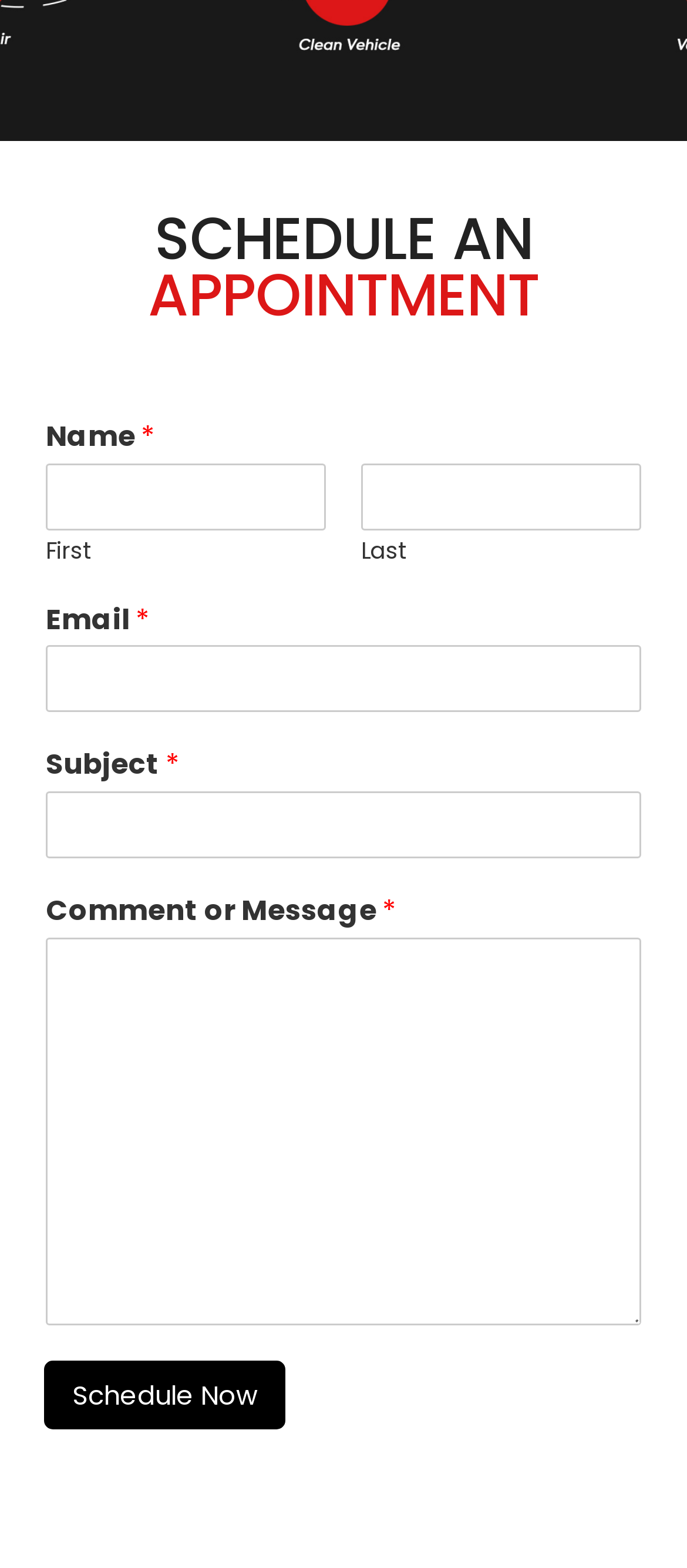Determine the bounding box coordinates for the UI element matching this description: "parent_node: Last name="wpforms[fields][0][last]"".

[0.526, 0.295, 0.933, 0.338]